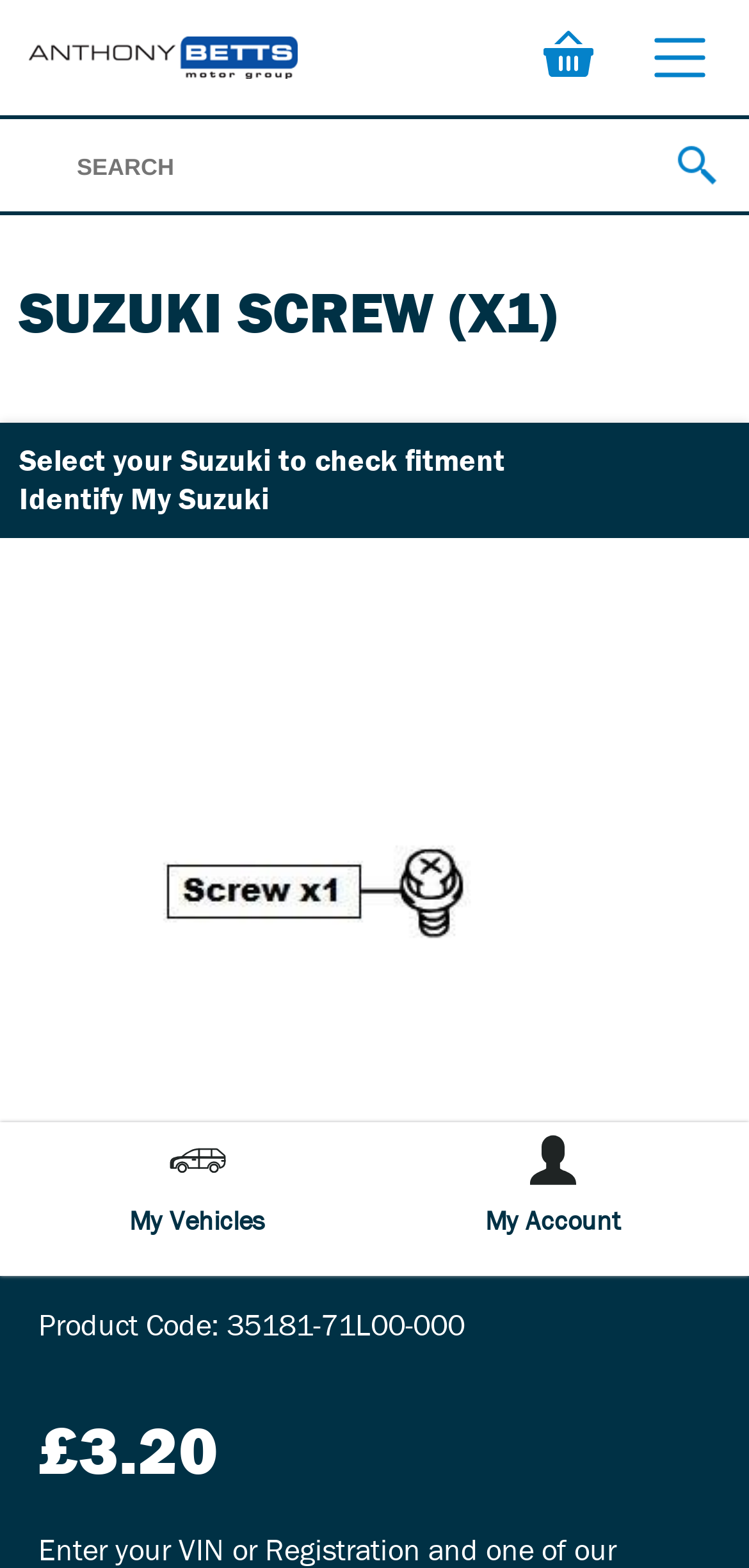Describe every aspect of the webpage comprehensively.

The webpage is about a Suzuki screw product, specifically the Suzuki Screw (x1) with product code 35181-71L00-000. At the top left, there is a link to "Anthony Betts Suzuki" accompanied by a small image. On the top right, there are three small images, with the middle one being a logo. Below these, there is a search bar that spans the entire width of the page.

The main content of the page is divided into sections. The first section has a heading "SUZUKI SCREW (X1)" and displays the product name and image. The image is large and takes up most of the width of the page. Below this, there is a section with a heading "Select your Suzuki to check fitment" and another section with a heading "Identify My Suzuki".

Further down, there is a section with product details, including the product code and price (£3.20). On the right side of this section, there is an image of an SUV car. Below this, there are links to "My Vehicles" and "My Account", with the latter accompanied by a small image.

Overall, the webpage has a simple and organized layout, with clear headings and concise text. The product image is prominently displayed, and the product details are easy to find.